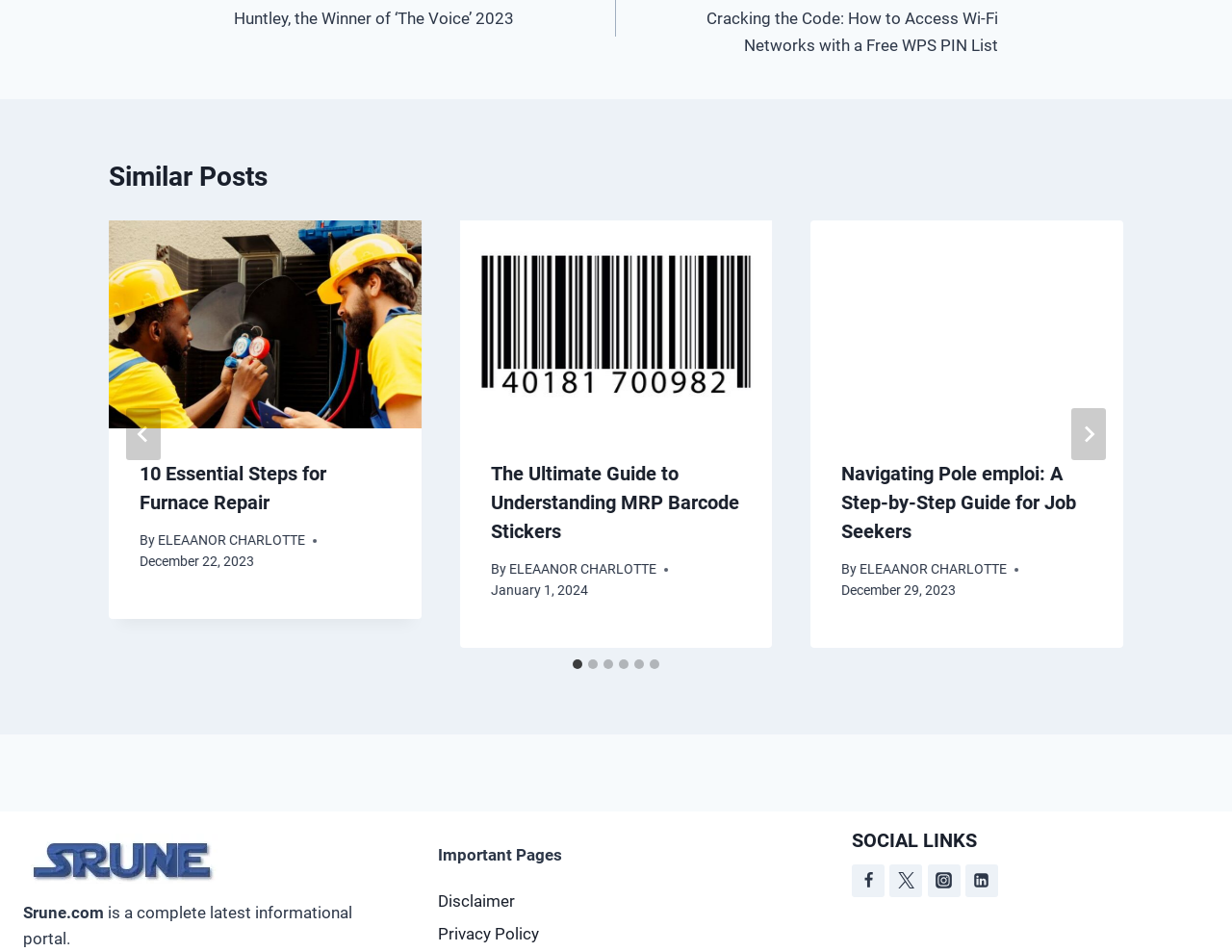What is the purpose of the buttons 'Go to last slide' and 'Next'?
Give a one-word or short-phrase answer derived from the screenshot.

To navigate slides